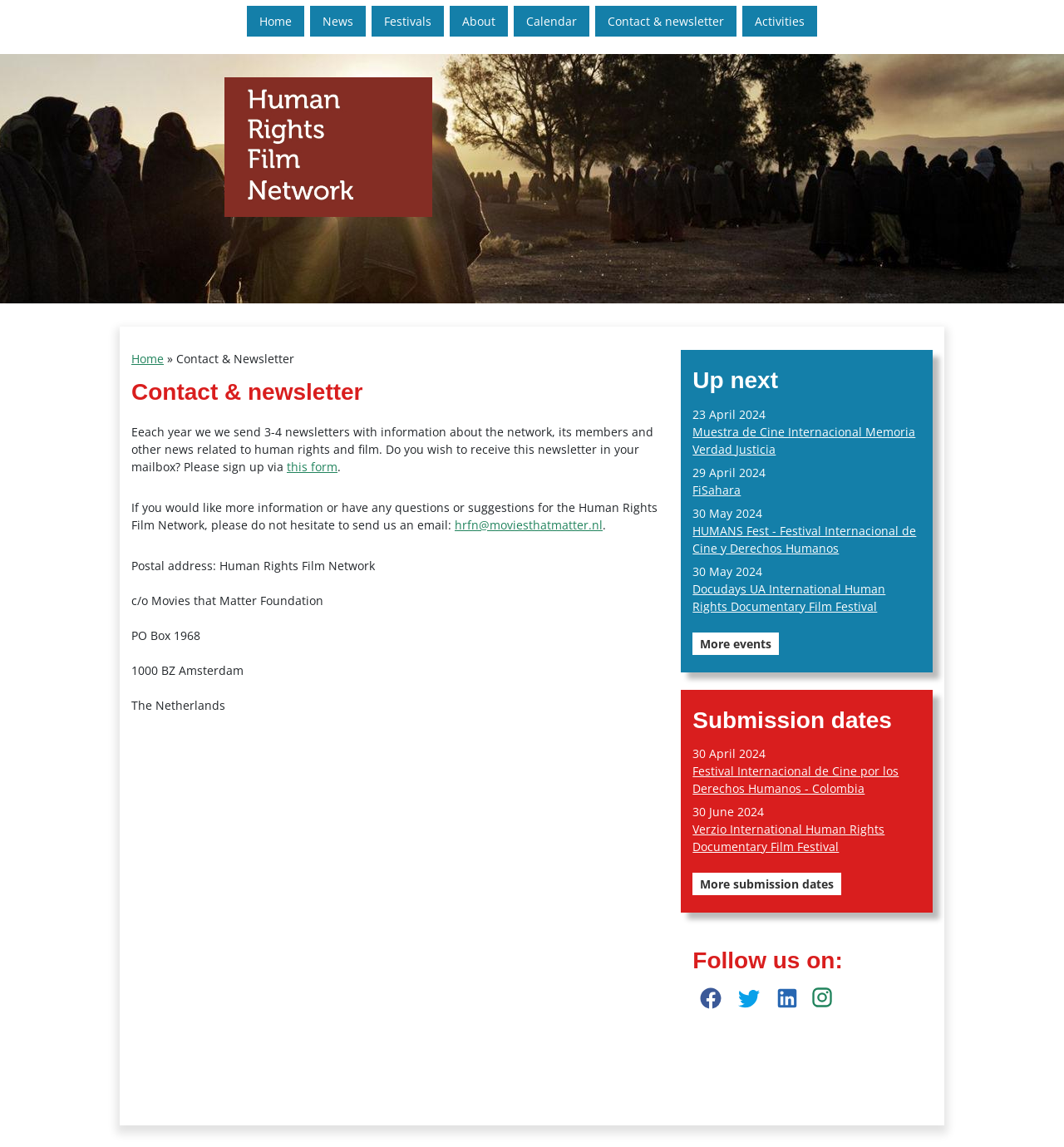What is the next event listed on the webpage?
Give a thorough and detailed response to the question.

The webpage lists several upcoming events, and the next one listed is Muestra de Cine Internacional Memoria Verdad Justicia, which is scheduled to take place on 23 April 2024.